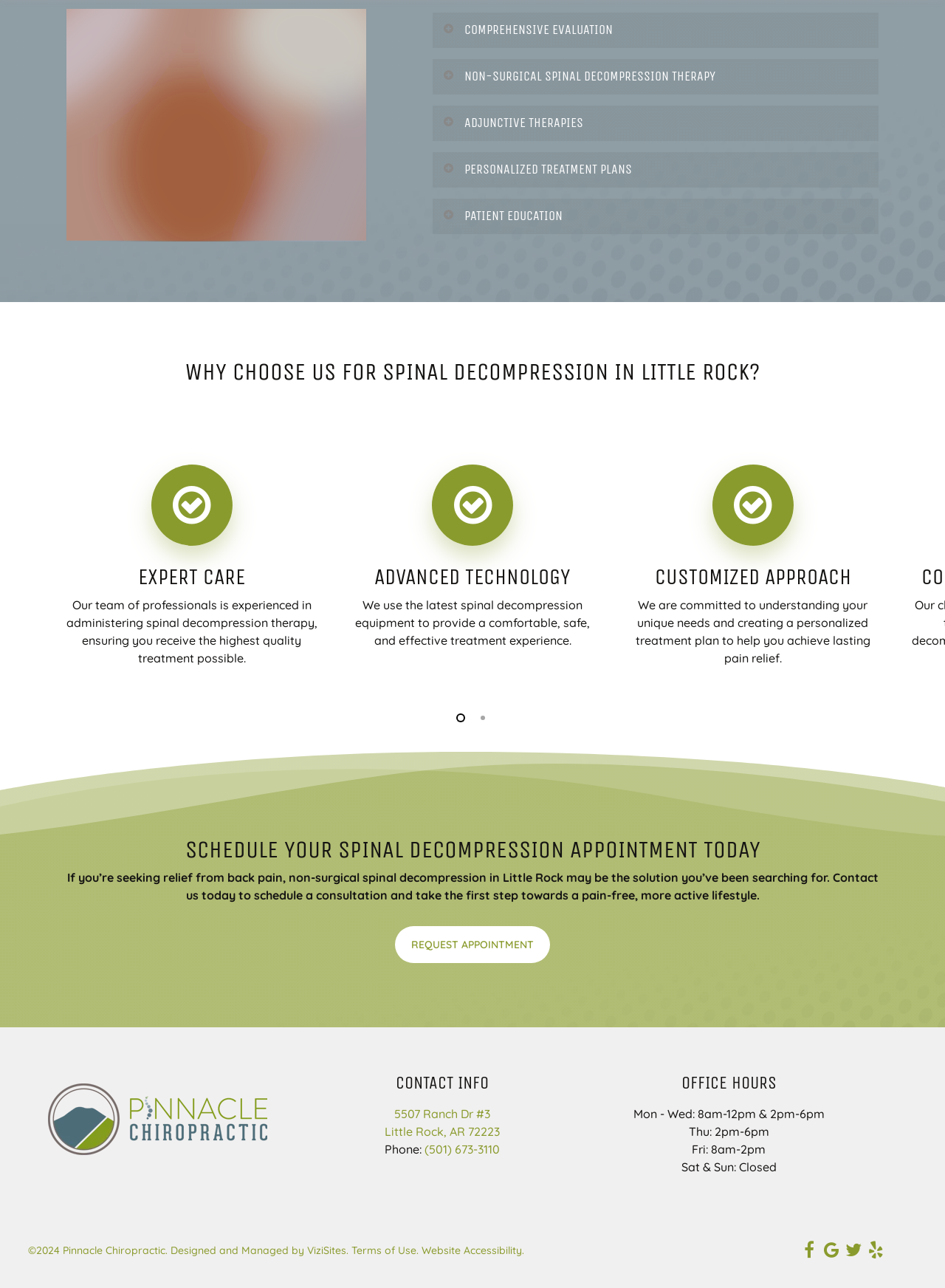Please determine the bounding box coordinates of the clickable area required to carry out the following instruction: "read about recent entries". The coordinates must be four float numbers between 0 and 1, represented as [left, top, right, bottom].

None